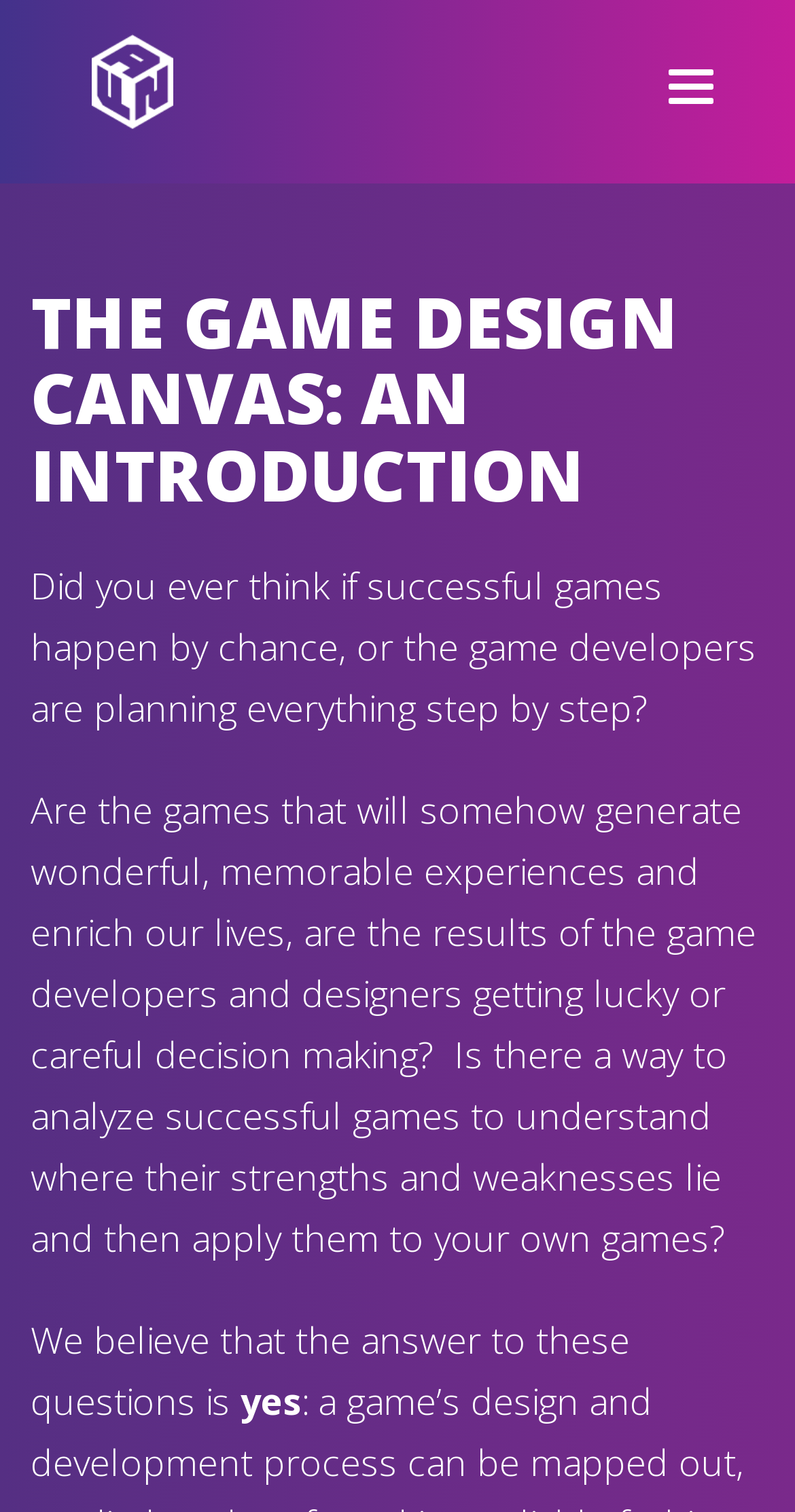Please answer the following question using a single word or phrase: 
What is the purpose of the image on this webpage?

Logo